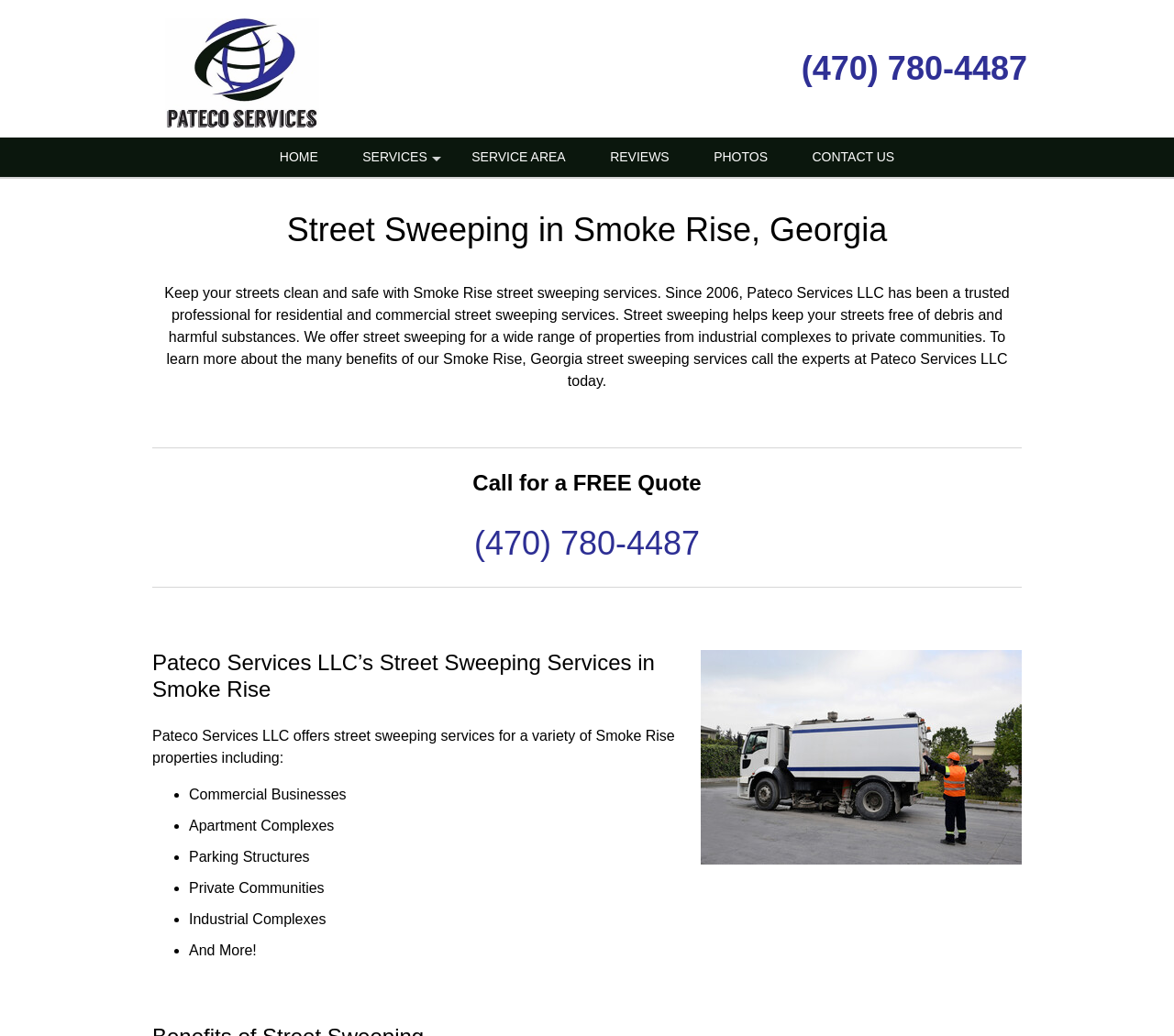What is the purpose of street sweeping services?
Respond to the question with a single word or phrase according to the image.

To keep streets clean and safe